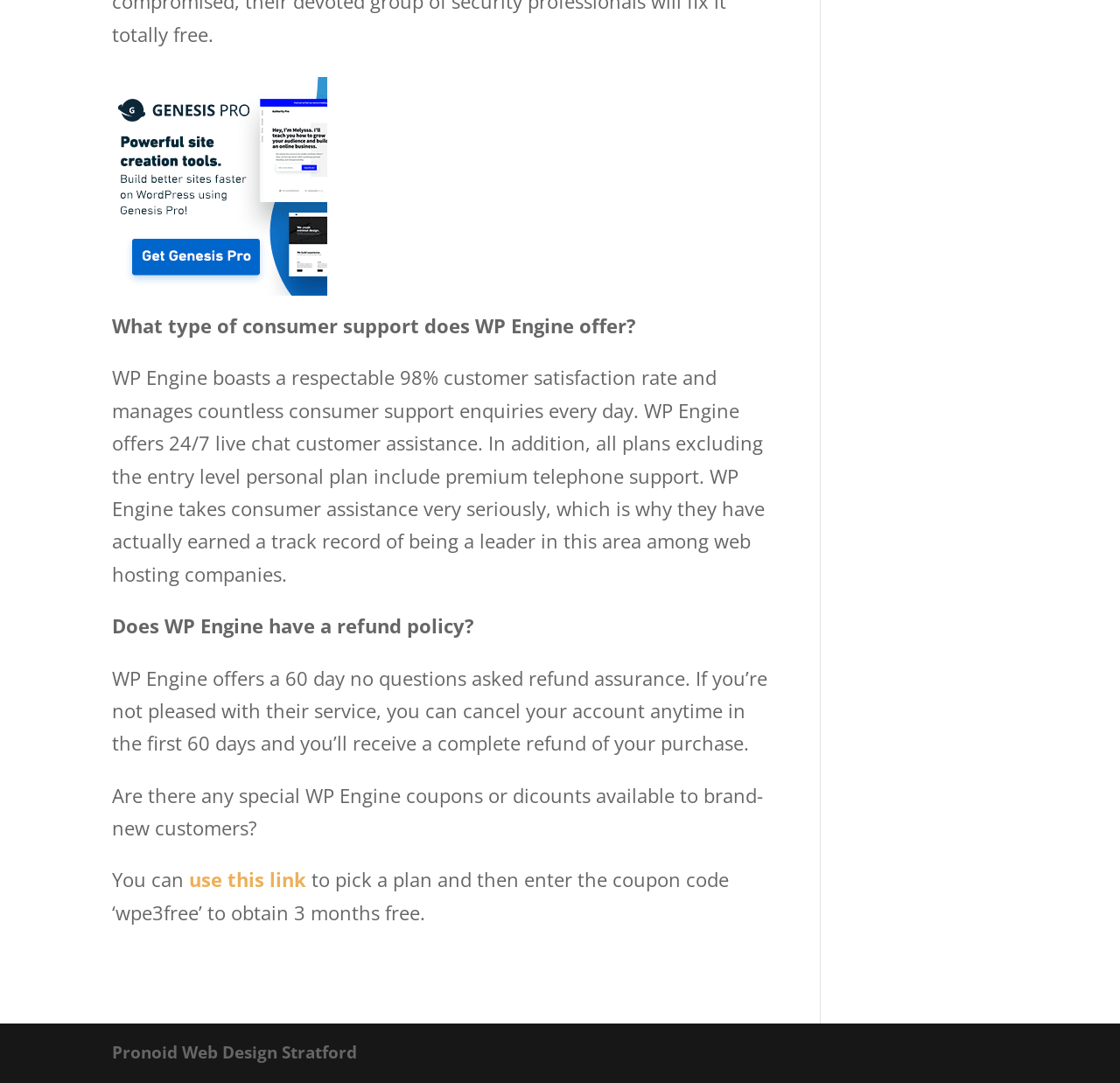What is the name of the company at the bottom of the webpage?
Using the image, respond with a single word or phrase.

Pronoid Web Design Stratford